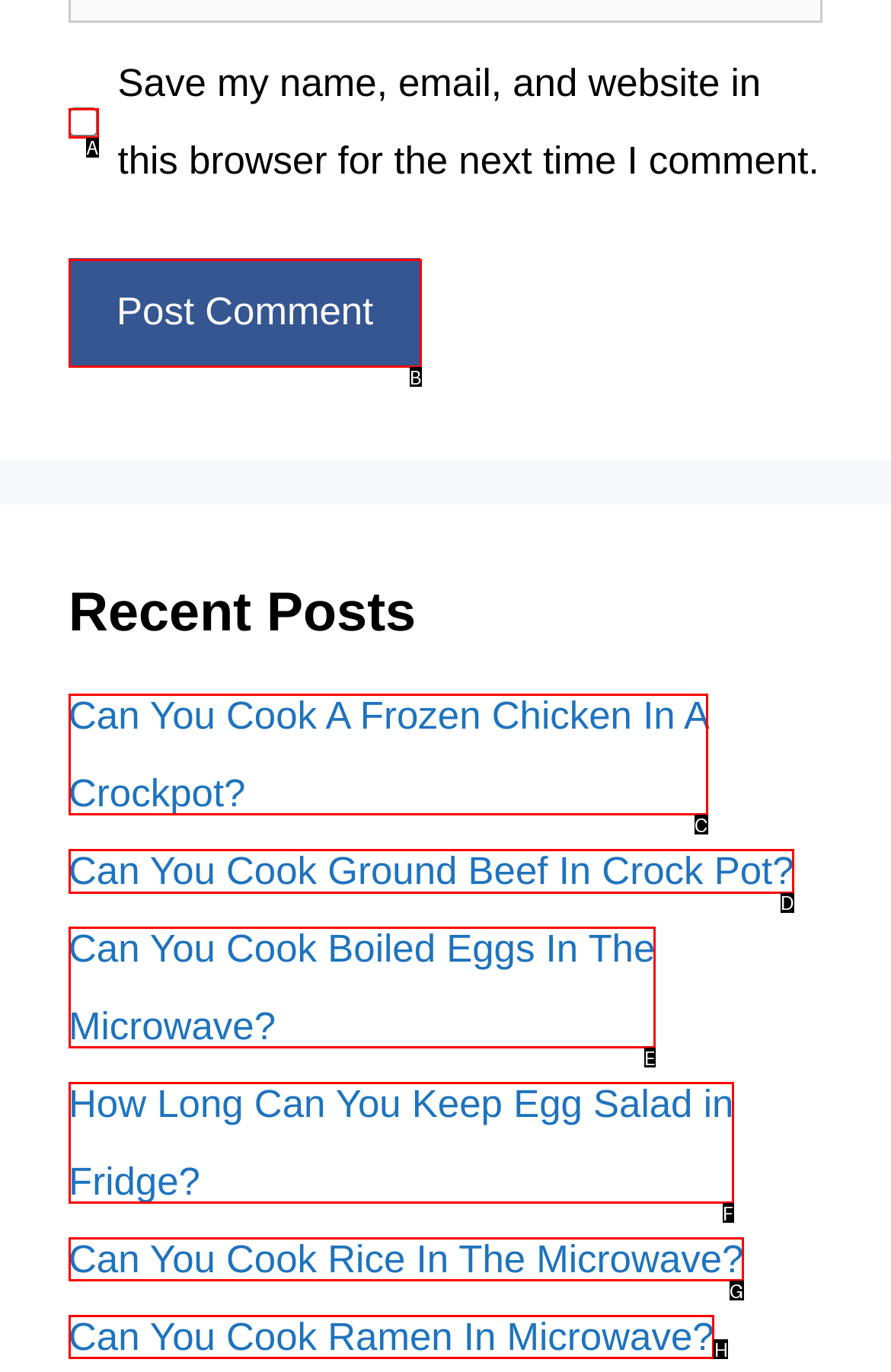Which option should you click on to fulfill this task: Click on Diane Weisberger? Answer with the letter of the correct choice.

None